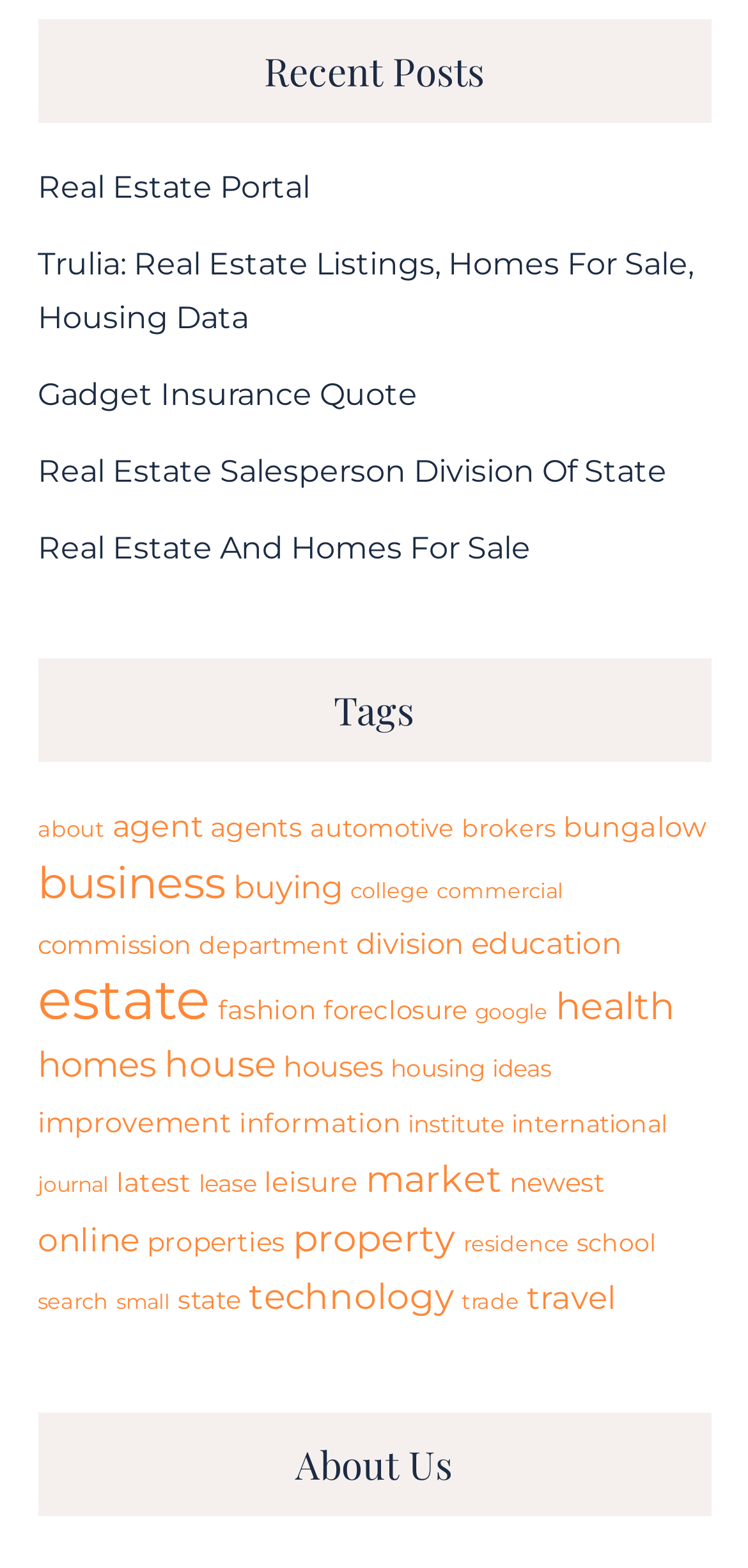Given the following UI element description: "buying", find the bounding box coordinates in the webpage screenshot.

[0.312, 0.553, 0.458, 0.578]